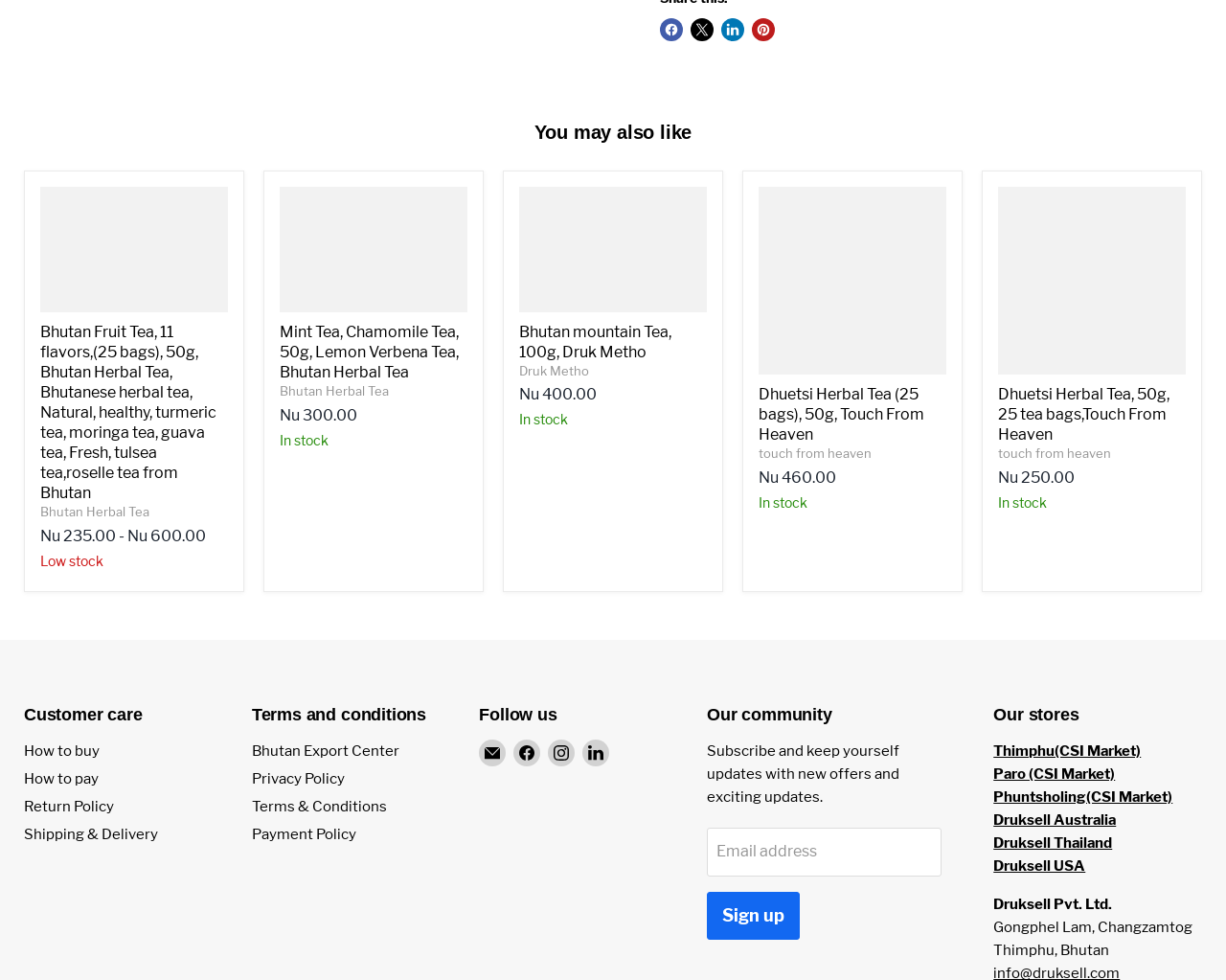Please determine the bounding box coordinates for the UI element described here. Use the format (top-left x, top-left y, bottom-right x, bottom-right y) with values bounded between 0 and 1: Find us on Instagram

[0.447, 0.755, 0.469, 0.782]